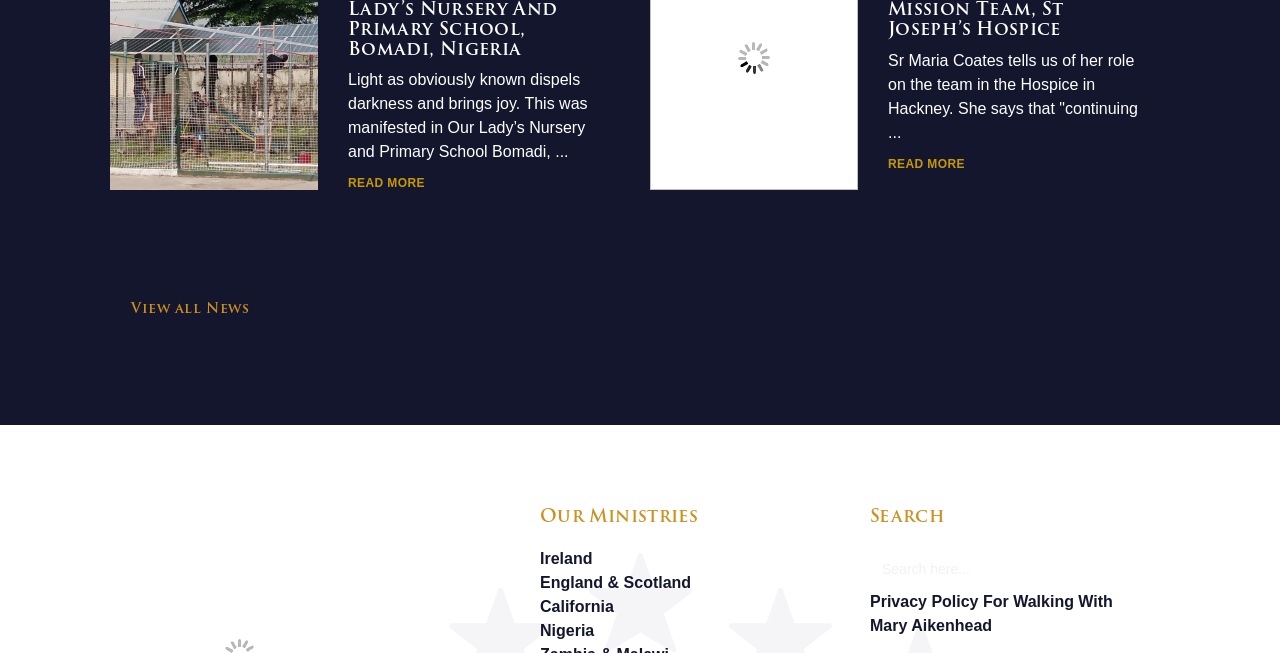Locate the bounding box coordinates of the element that should be clicked to execute the following instruction: "View Privacy Policy".

[0.68, 0.908, 0.869, 0.971]